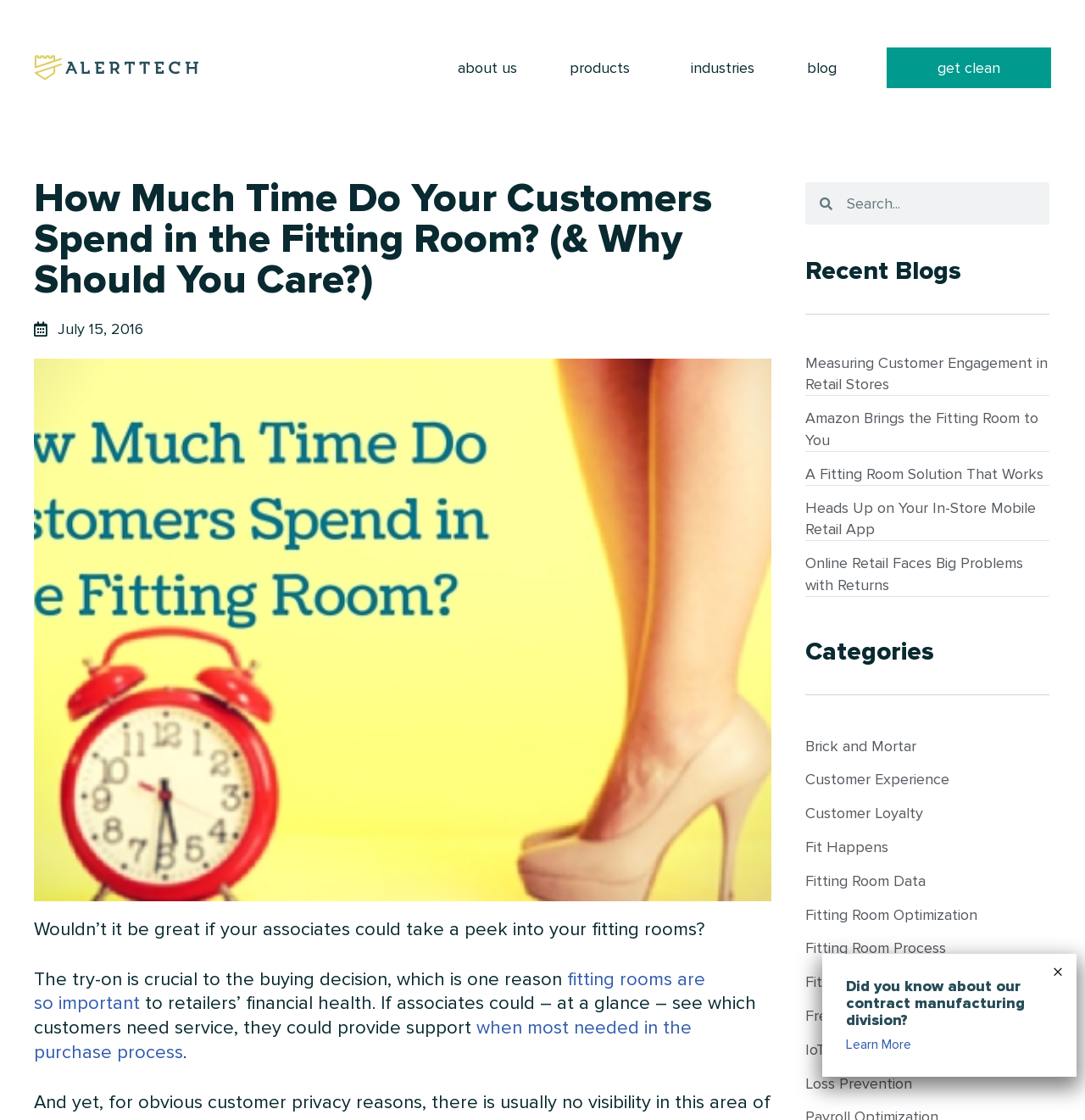Offer an in-depth caption of the entire webpage.

This webpage appears to be a blog article from Alert Tech, a company that provides fitting room solutions for retailers. The article's title, "How Much Time Do Your Customers Spend in the Fitting Room? (& Why Should You Care?)" is prominently displayed at the top of the page.

Below the title, there is a brief introduction to the article, which discusses the importance of fitting rooms in the buying decision process. The text is divided into three paragraphs, with links to related topics scattered throughout.

On the top-right corner of the page, there is a navigation menu with links to "About Us", "Products", "Industries", "Blog", and "Get Clean". A search bar is also located in this area, allowing users to search for specific topics.

The main content of the page is divided into two sections. The left side features the article's text, while the right side displays a list of recent blog posts, each with a heading and a link to the full article. The topics of these posts range from measuring customer engagement in retail stores to the importance of fitting room data.

Further down the page, there is a section titled "Categories", which lists various topics related to retail and fitting rooms, such as customer experience, customer loyalty, and fitting room optimization. Each category has a link to related articles or resources.

At the bottom of the page, there is a call-to-action button "Learn More" and a brief mention of Alert Tech's contract manufacturing division. A "Close" button is also present, likely to close a popup or modal window.

Overall, the webpage is well-organized and easy to navigate, with a clear focus on providing information and resources related to fitting rooms and retail.